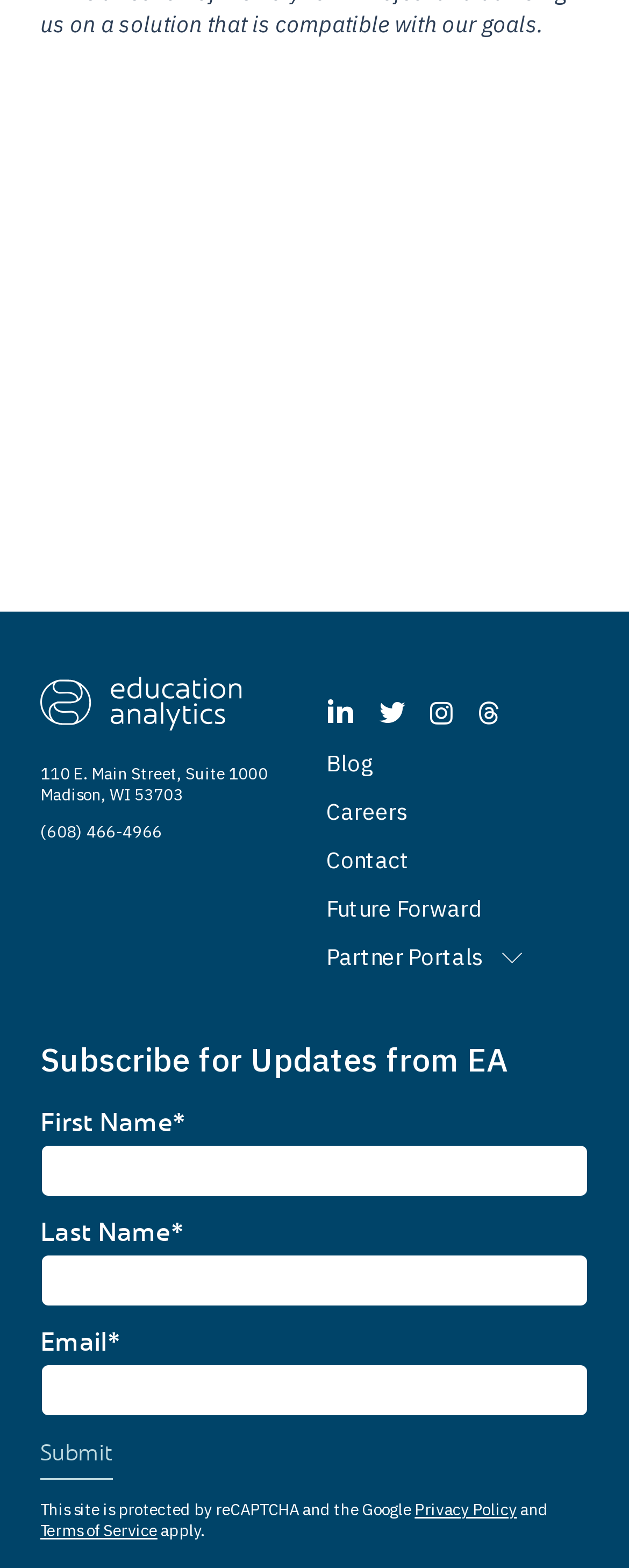Specify the bounding box coordinates of the element's area that should be clicked to execute the given instruction: "Send an email to EDU". The coordinates should be four float numbers between 0 and 1, i.e., [left, top, right, bottom].

[0.064, 0.267, 0.443, 0.285]